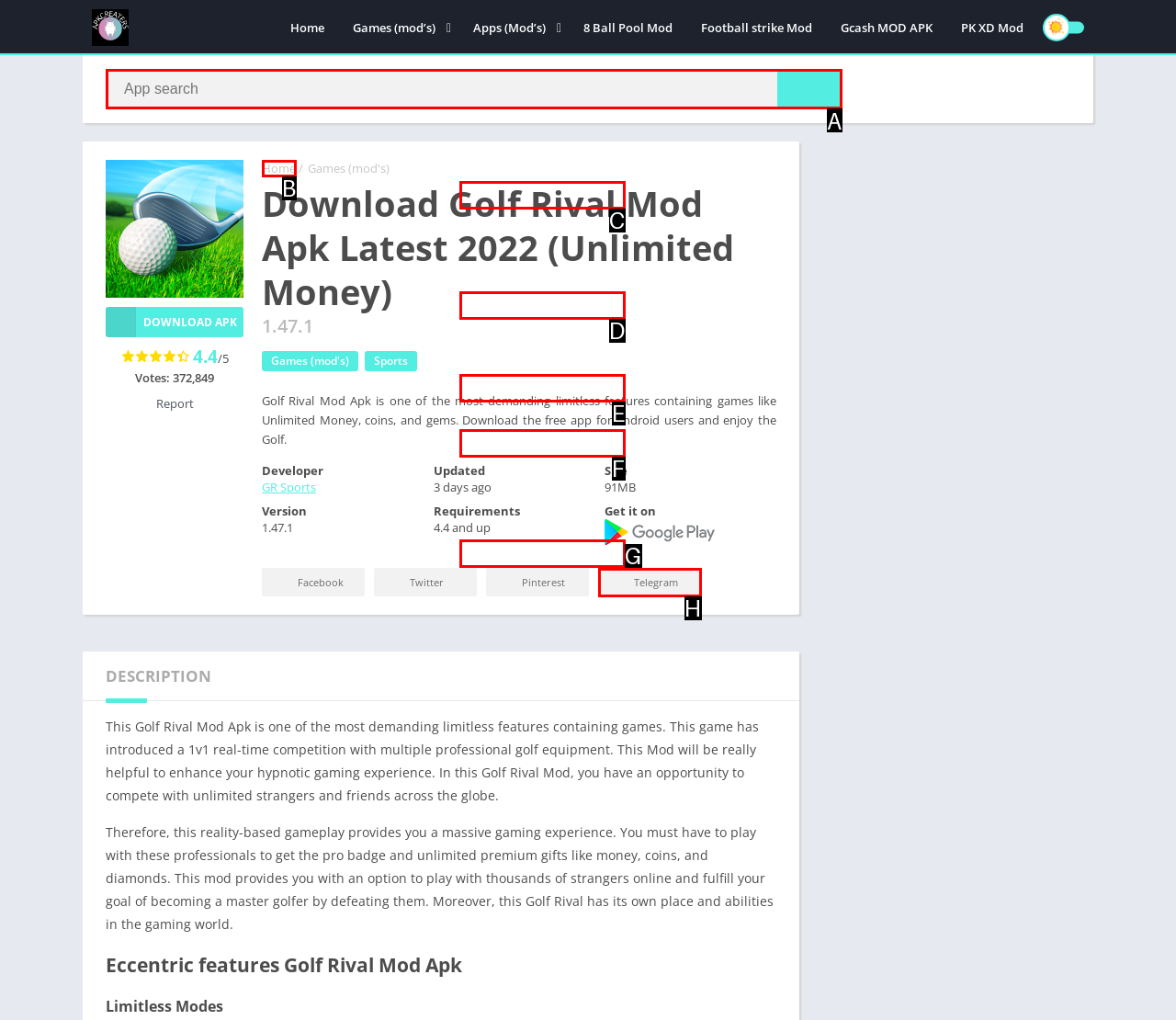Identify the correct UI element to click for this instruction: Search for an app
Respond with the appropriate option's letter from the provided choices directly.

A